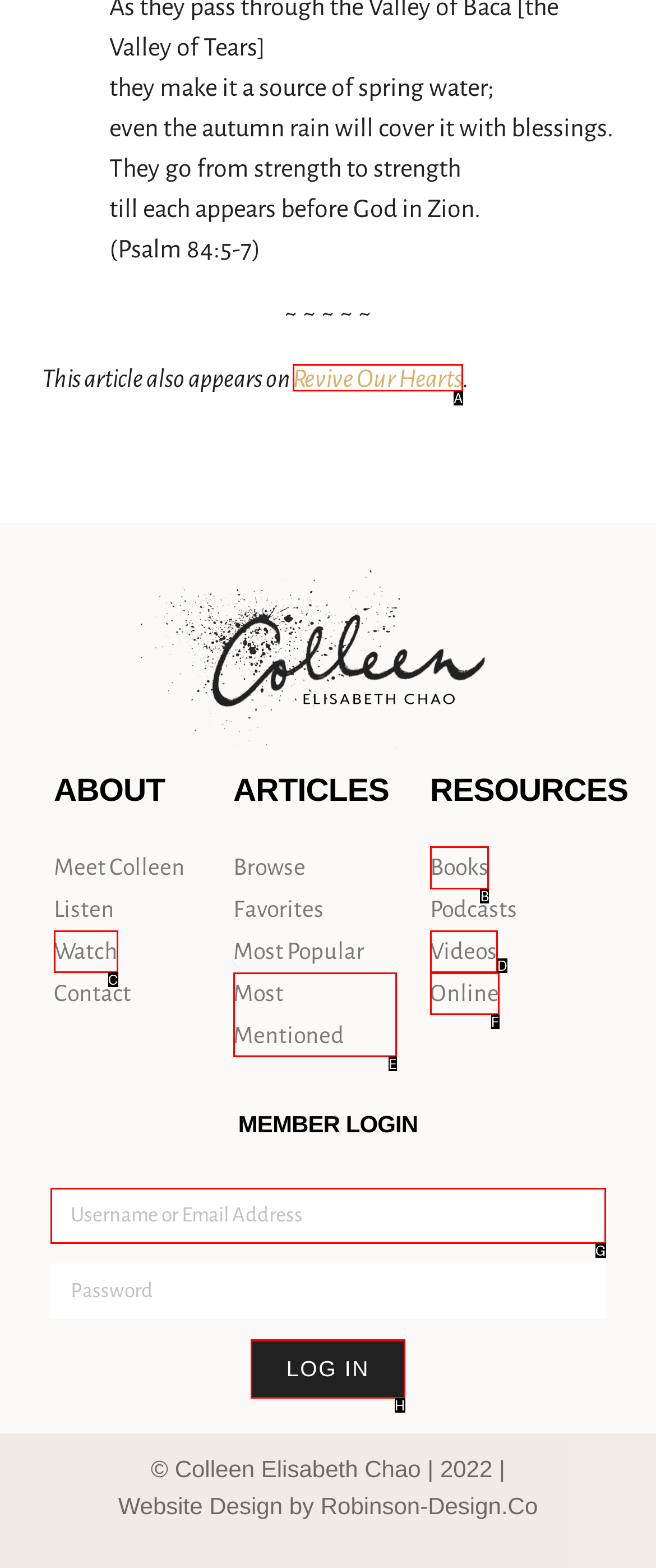Point out which HTML element you should click to fulfill the task: browse resources.
Provide the option's letter from the given choices.

B